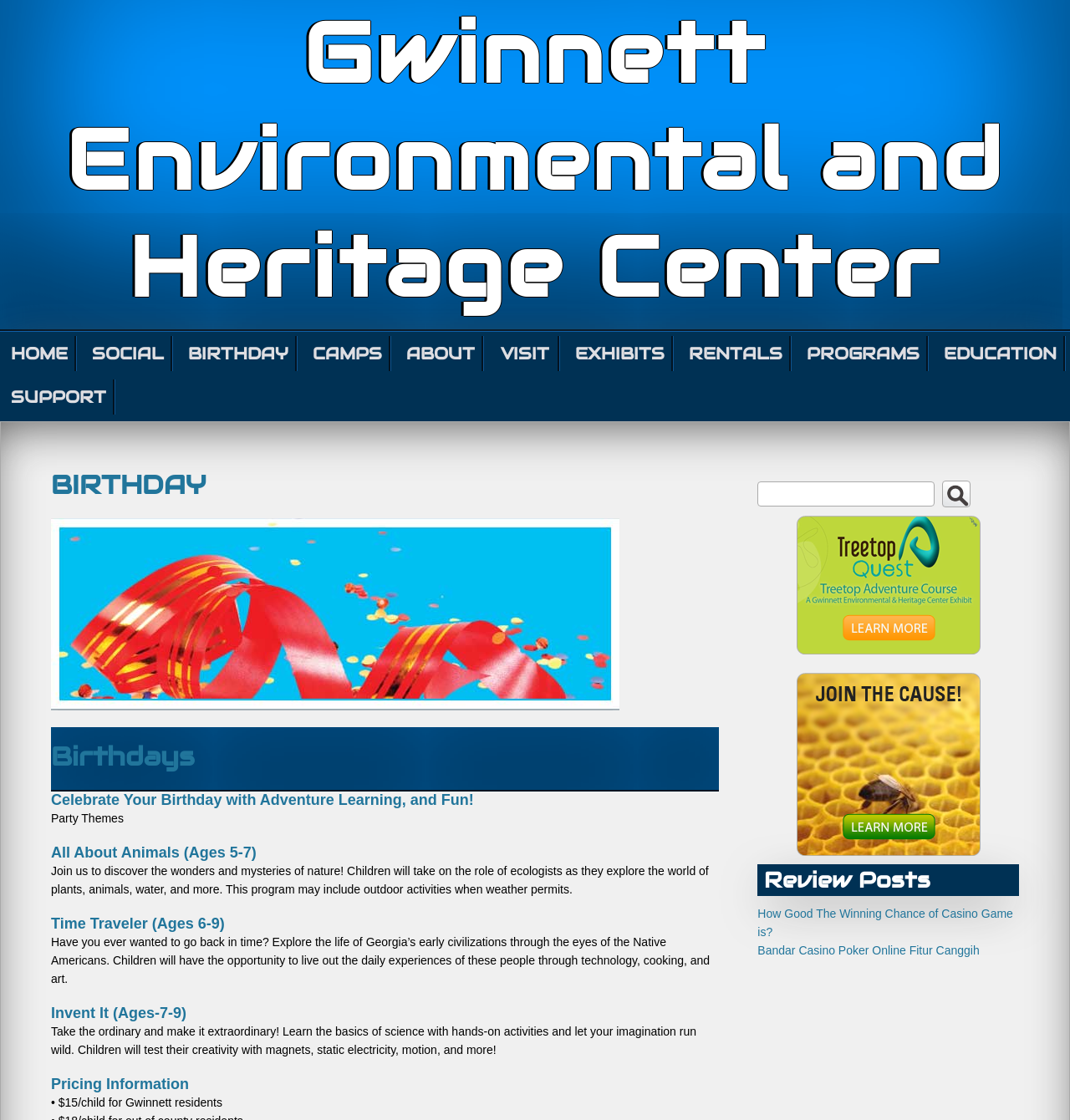Indicate the bounding box coordinates of the clickable region to achieve the following instruction: "Click the 'Home' link."

None